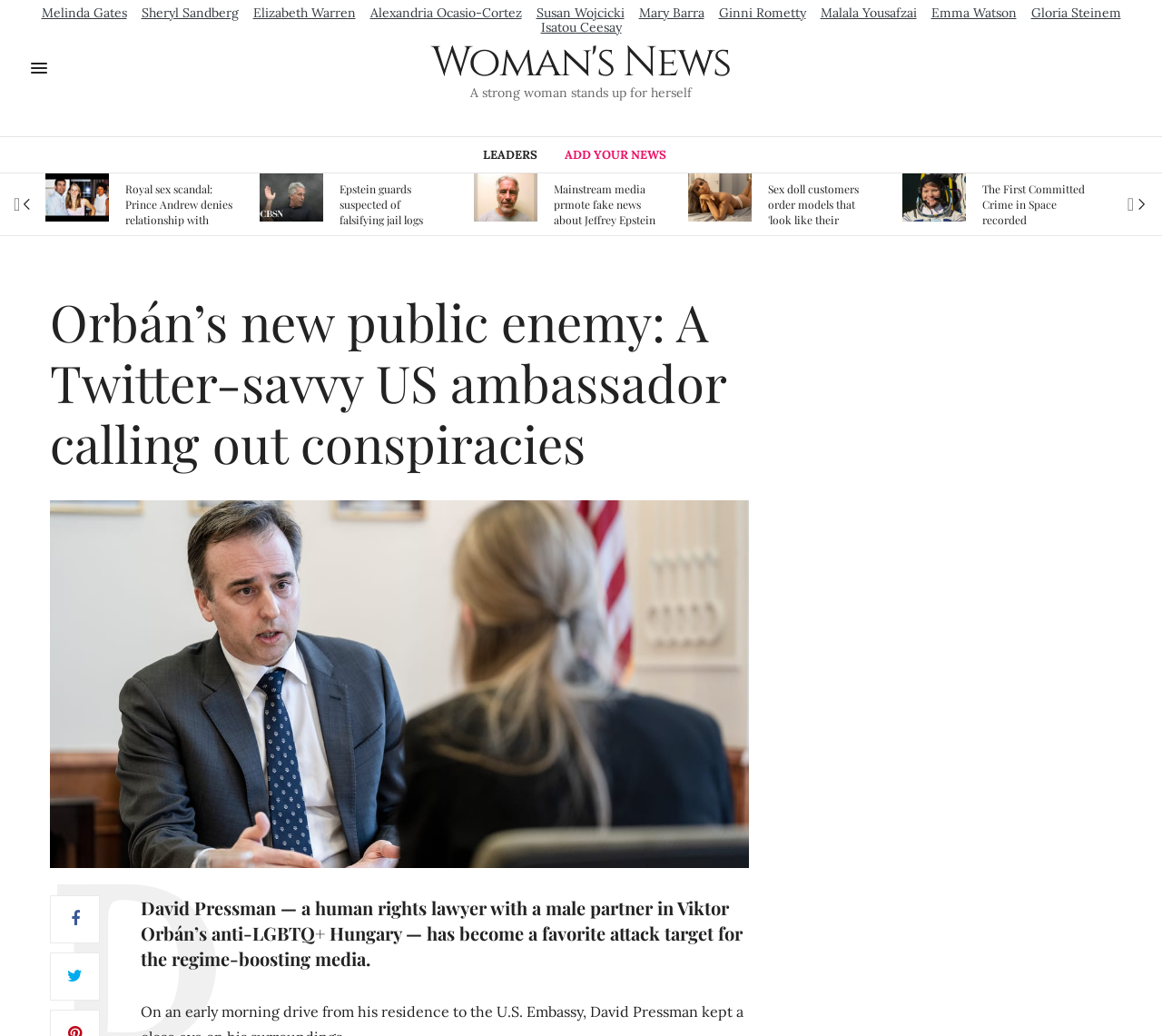Identify the bounding box coordinates of the clickable section necessary to follow the following instruction: "Read the post about Reconciliation". The coordinates should be presented as four float numbers from 0 to 1, i.e., [left, top, right, bottom].

None